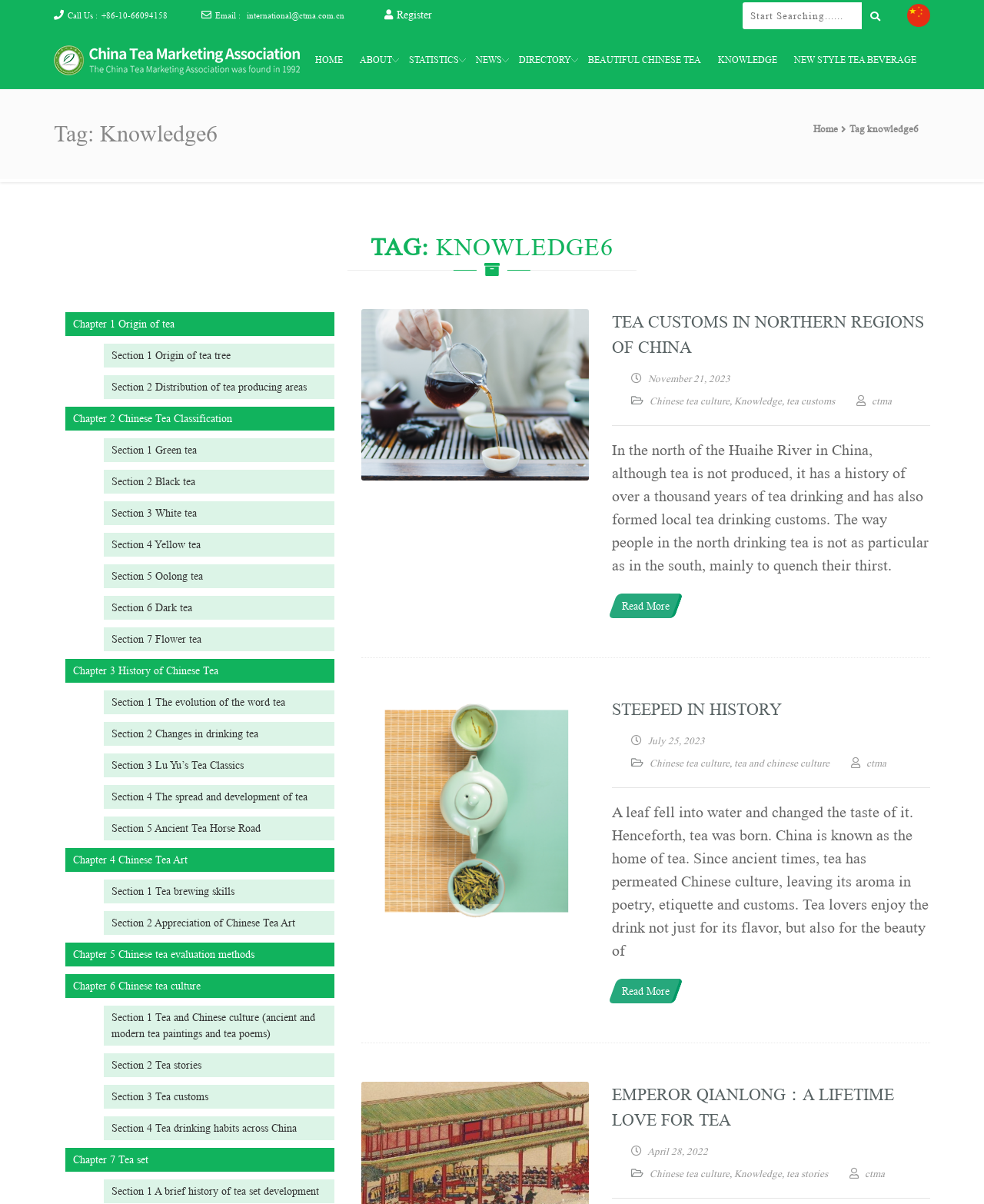How many chapters are there in the knowledge section?
Based on the visual information, provide a detailed and comprehensive answer.

I counted the number of chapters by looking at the headings in the knowledge section, which are 'Chapter 1 Origin of tea', 'Chapter 2 Chinese Tea Classification', 'Chapter 3 History of Chinese Tea', 'Chapter 4 Chinese Tea Art', 'Chapter 5 Chinese tea evaluation methods', and 'Chapter 6 Chinese tea culture'.